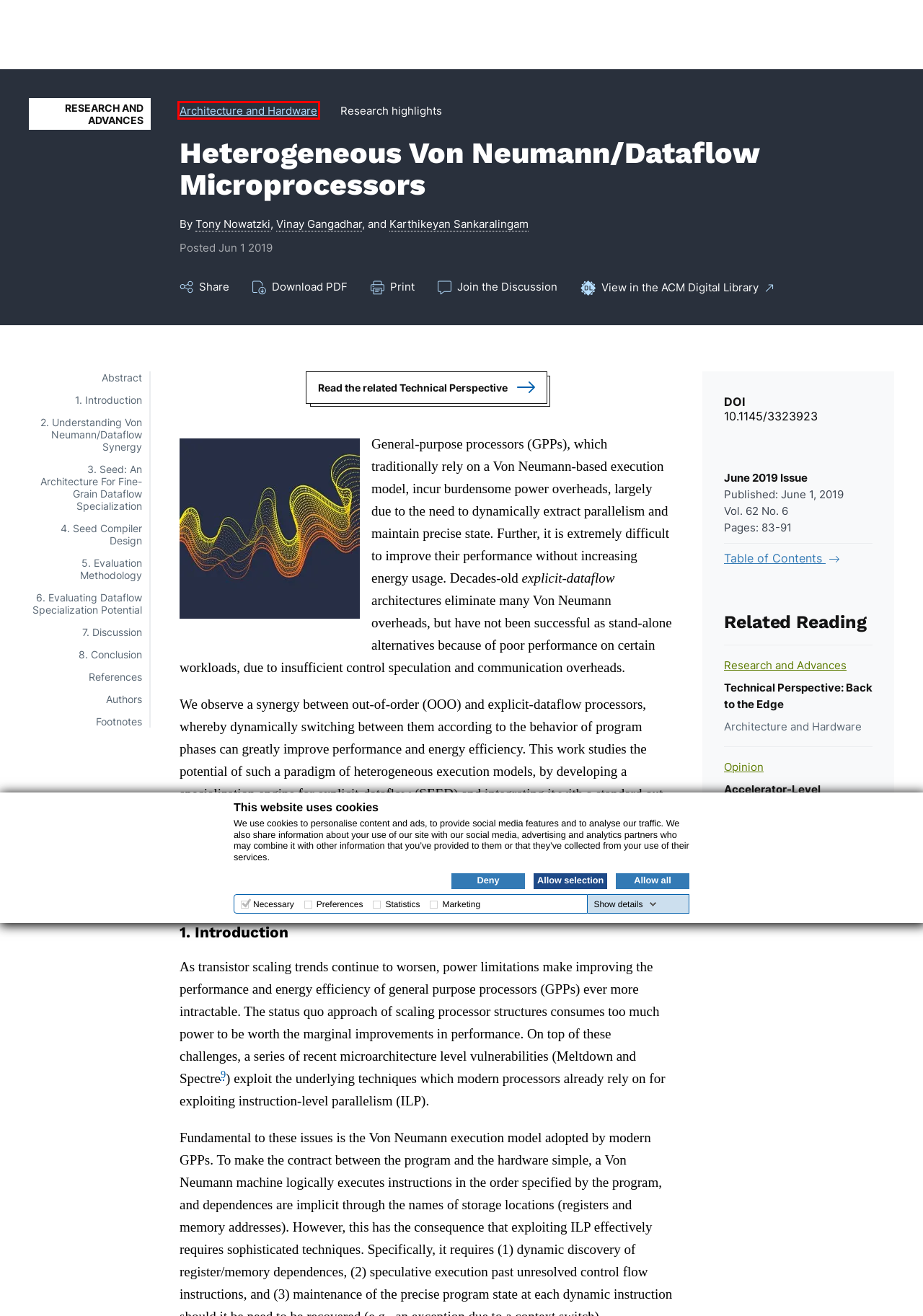Consider the screenshot of a webpage with a red bounding box around an element. Select the webpage description that best corresponds to the new page after clicking the element inside the red bounding box. Here are the candidates:
A. Login
B. Architecture and Hardware – Communications of the ACM
C. June 2019 – Communications of the ACM
D. Computing Applications – Communications of the ACM
E. Vinay Gangadhar – Communications of the ACM
F. Karthikeyan Sankaralingam – Communications of the ACM
G. Technical Perspective: Back to the Edge – Communications of the ACM
H. Heterogeneous Von Neumann/dataflow microprocessors | Communications of the ACM

B